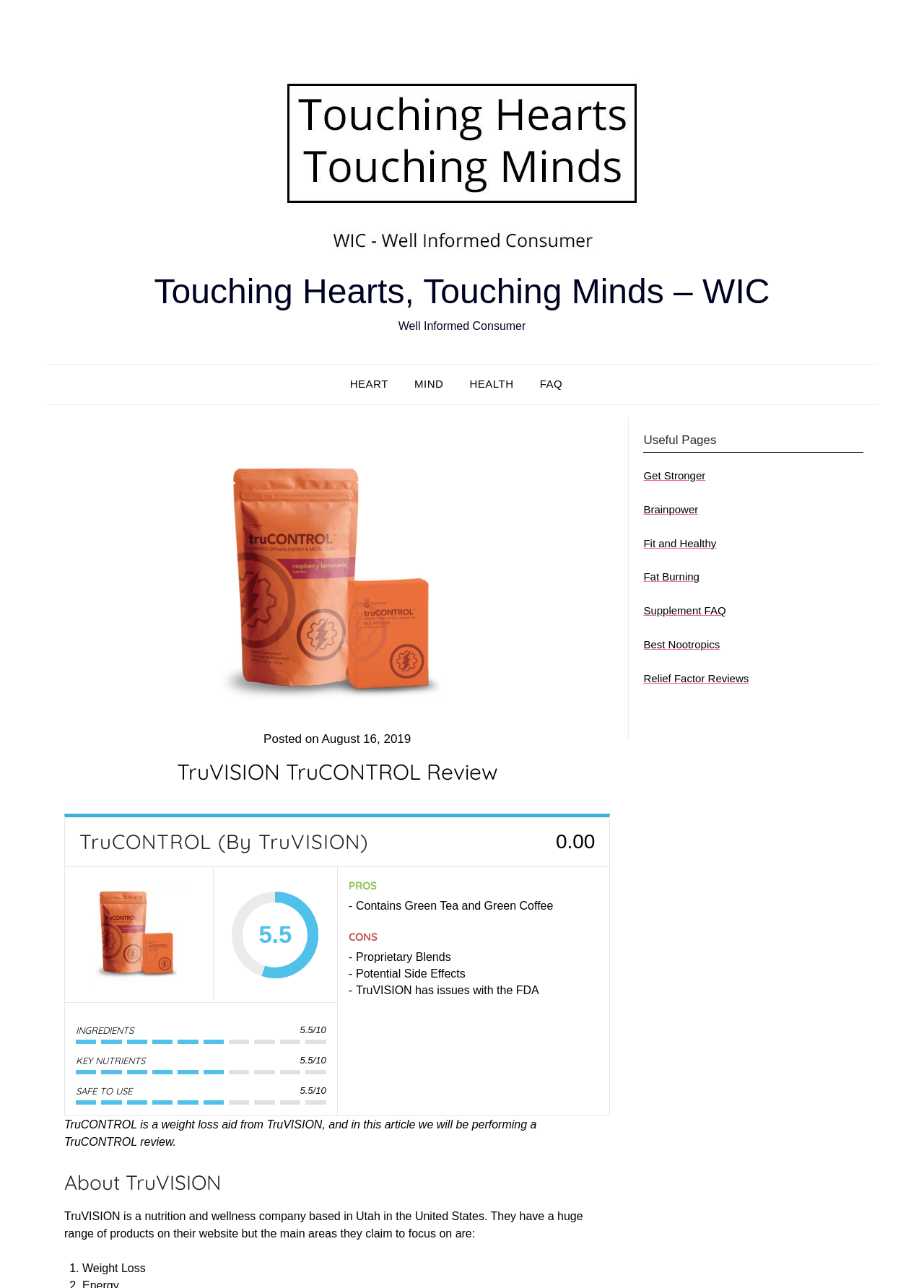Extract the bounding box coordinates for the HTML element that matches this description: "Best Nootropics". The coordinates should be four float numbers between 0 and 1, i.e., [left, top, right, bottom].

[0.696, 0.496, 0.779, 0.505]